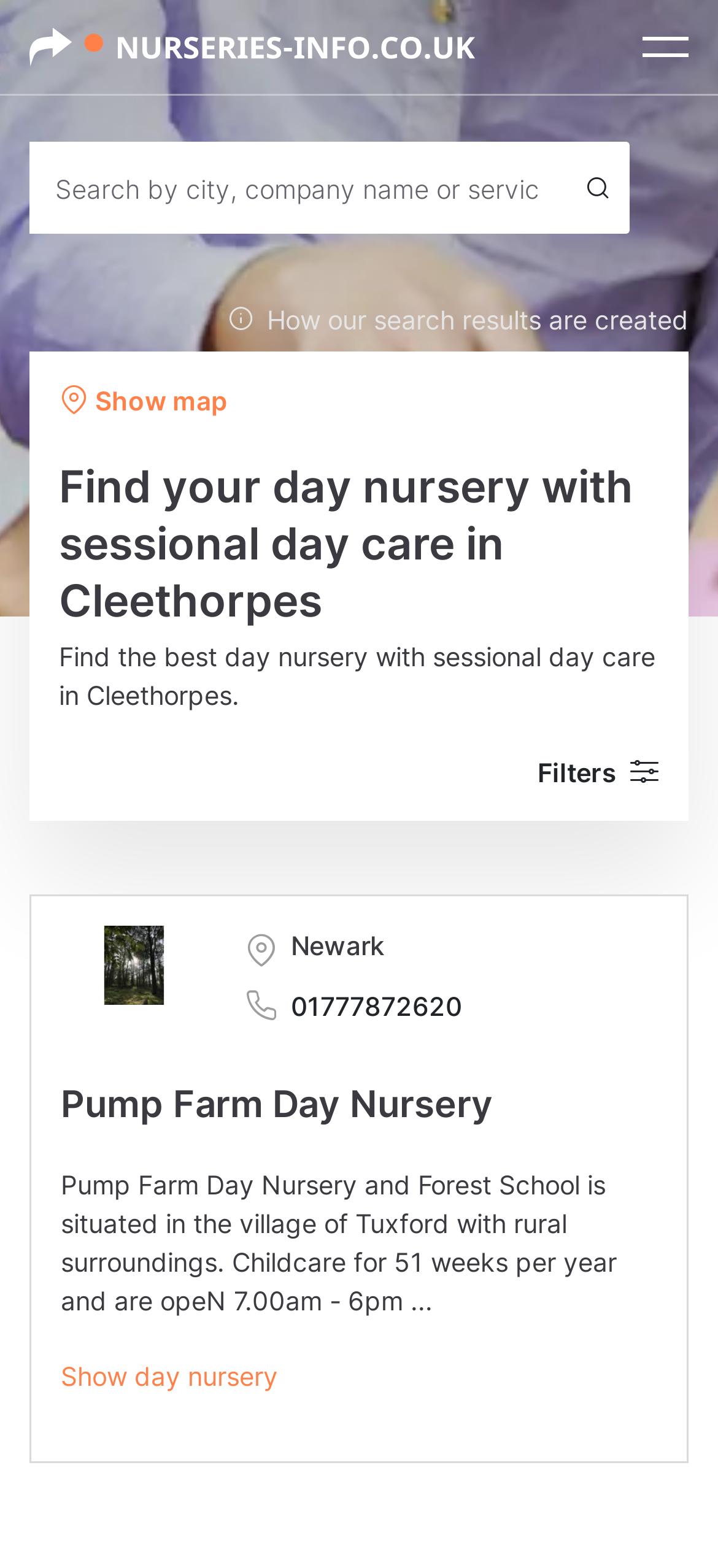Please identify the bounding box coordinates of the region to click in order to complete the task: "Search by city, company name or service". The coordinates must be four float numbers between 0 and 1, specified as [left, top, right, bottom].

[0.041, 0.091, 0.787, 0.149]